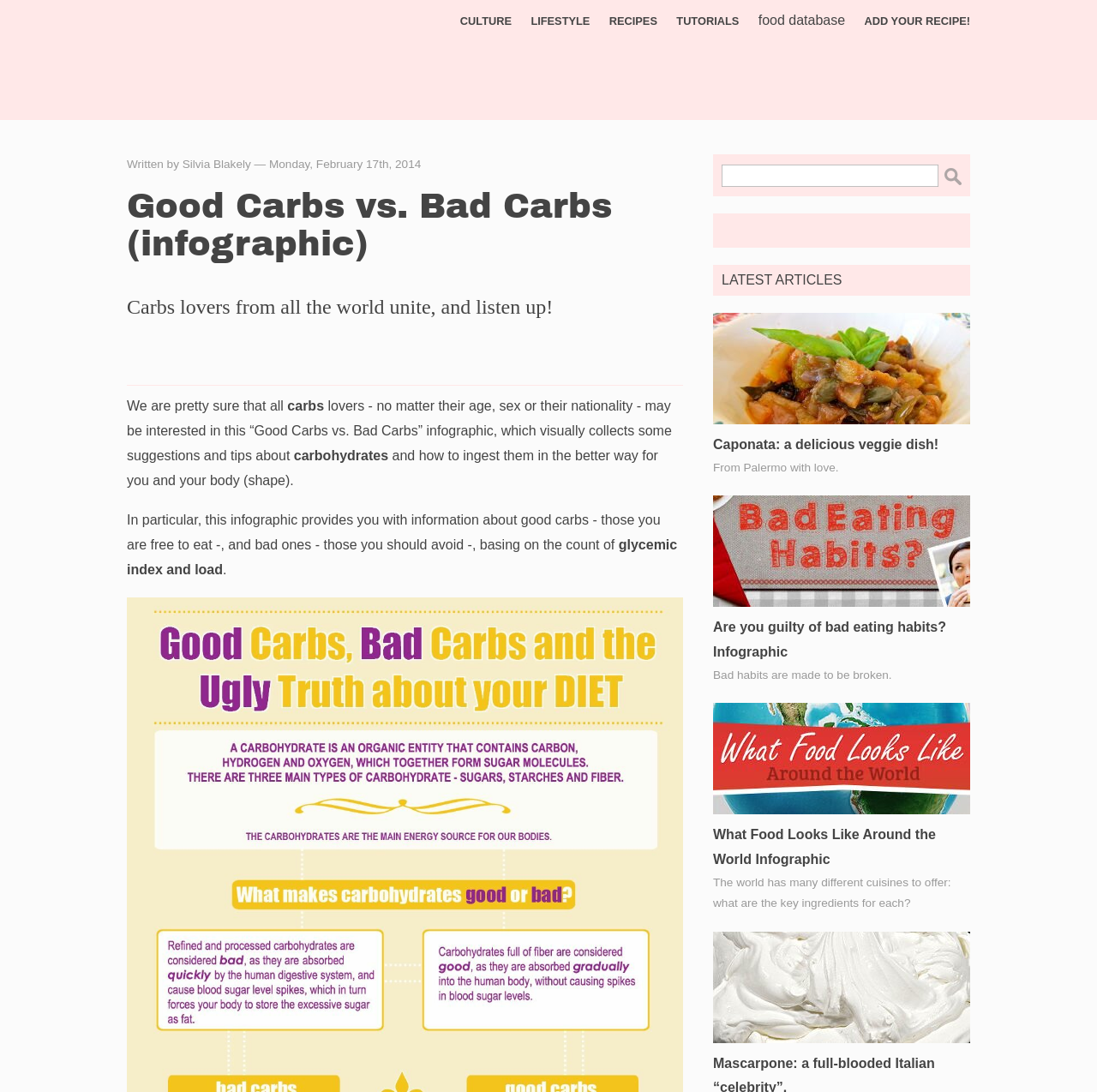Bounding box coordinates are specified in the format (top-left x, top-left y, bottom-right x, bottom-right y). All values are floating point numbers bounded between 0 and 1. Please provide the bounding box coordinate of the region this sentence describes: title="Mascarpone: a full-blooded Italian “celebrity”."

[0.65, 0.9, 0.884, 0.914]